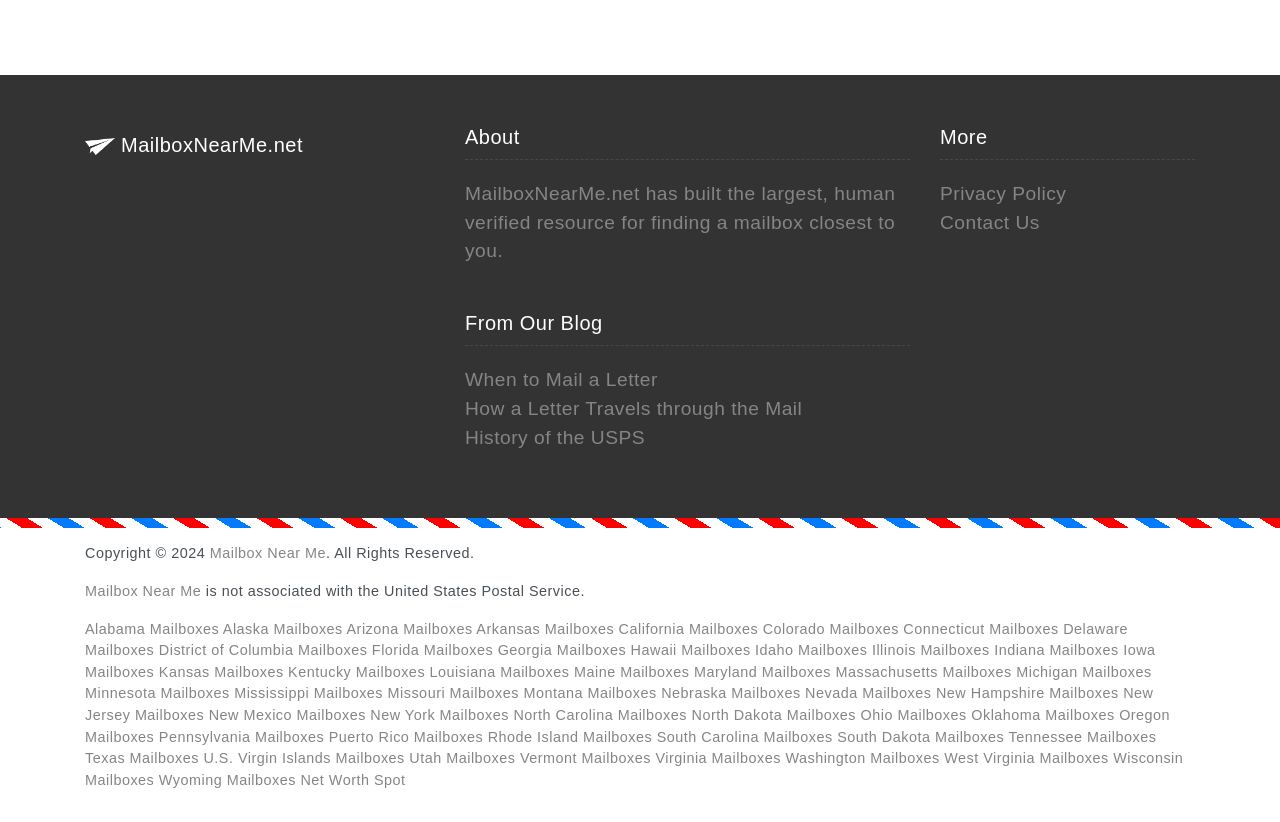Please find the bounding box coordinates of the section that needs to be clicked to achieve this instruction: "Check the privacy policy".

[0.734, 0.222, 0.833, 0.248]